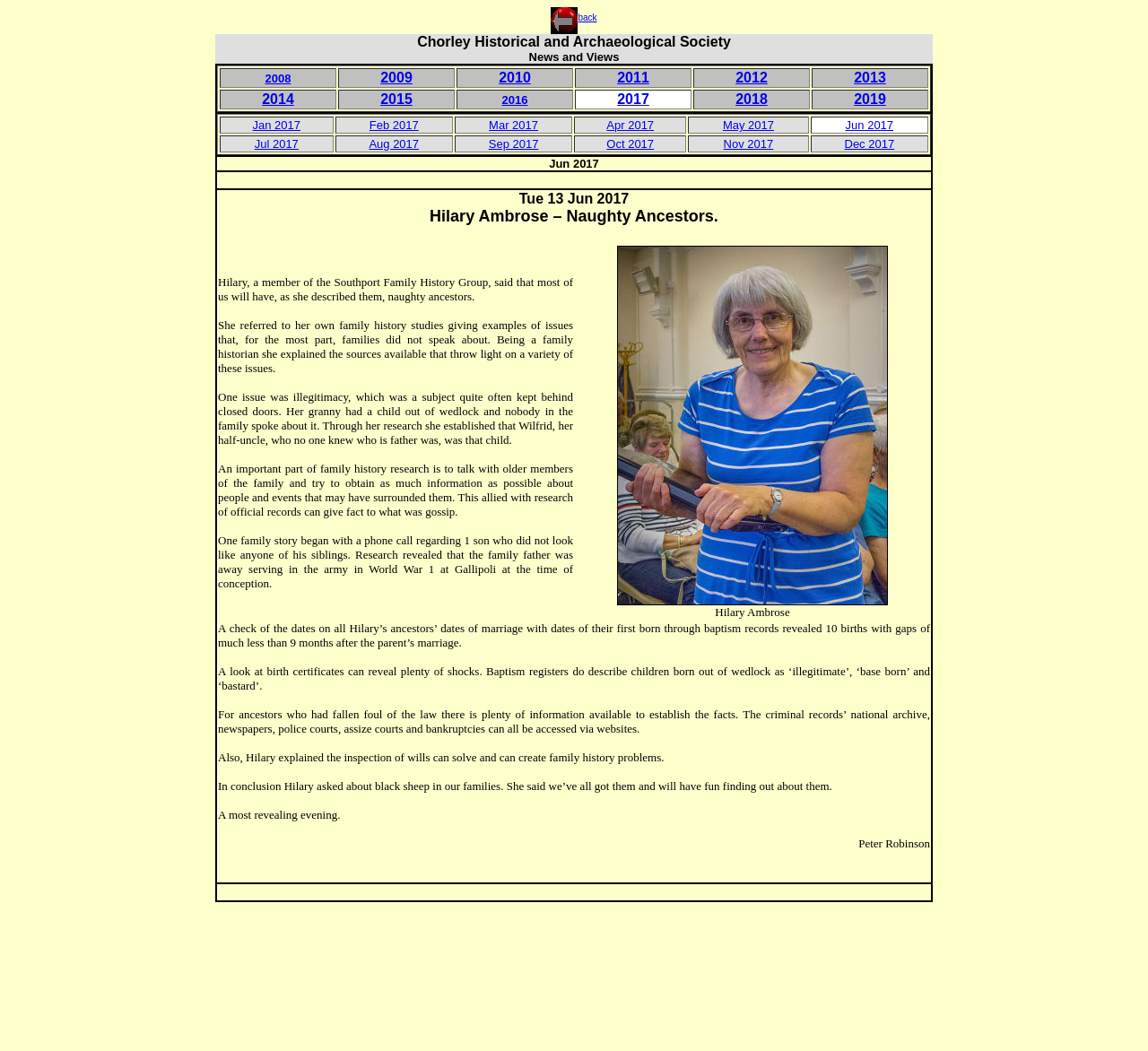Indicate the bounding box coordinates of the element that needs to be clicked to satisfy the following instruction: "go to jan 2017". The coordinates should be four float numbers between 0 and 1, i.e., [left, top, right, bottom].

[0.22, 0.113, 0.262, 0.125]